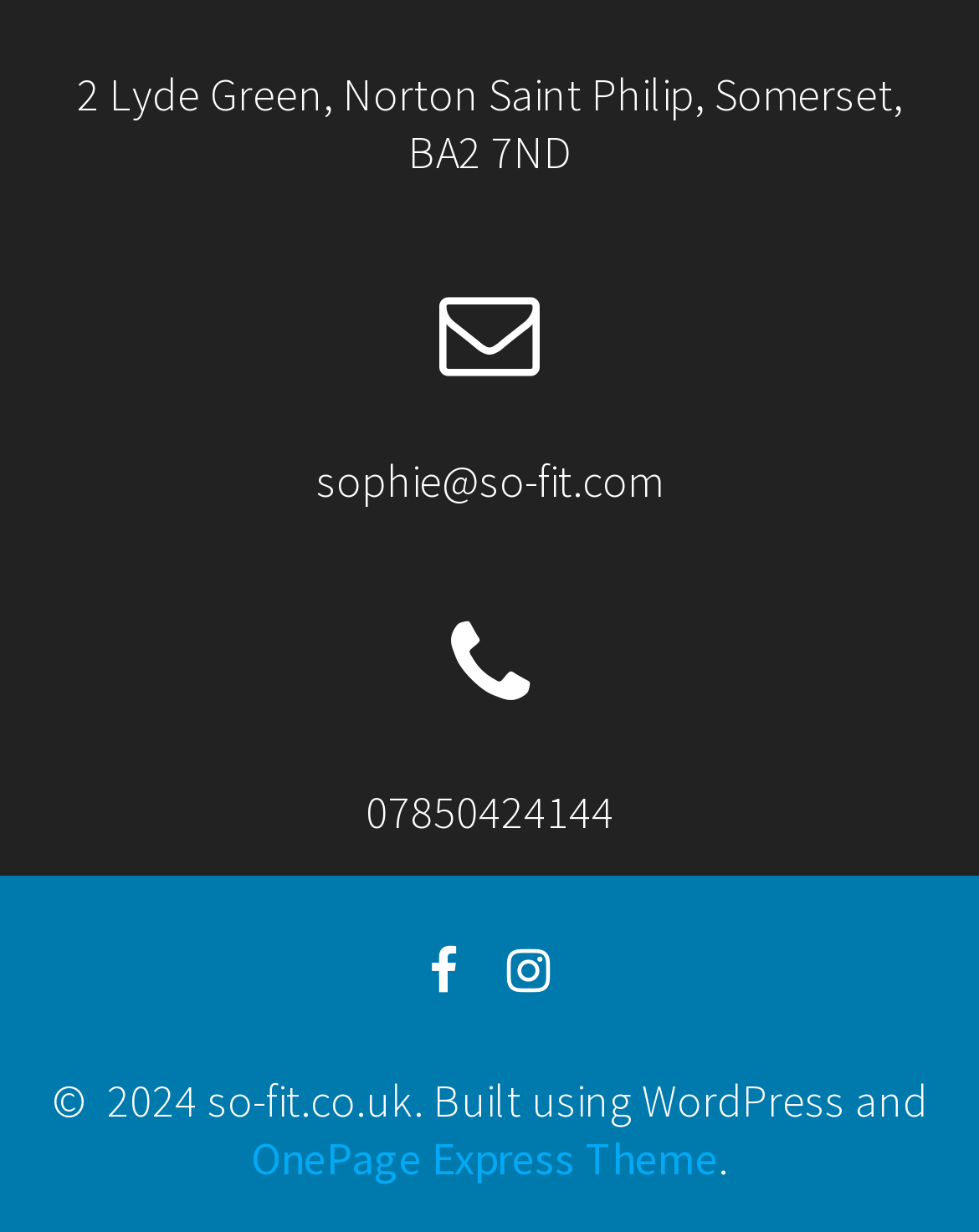Please examine the image and answer the question with a detailed explanation:
What is the email address of so-fit?

I found the email address by looking at the static text element that contains the email address, which is located below the address.